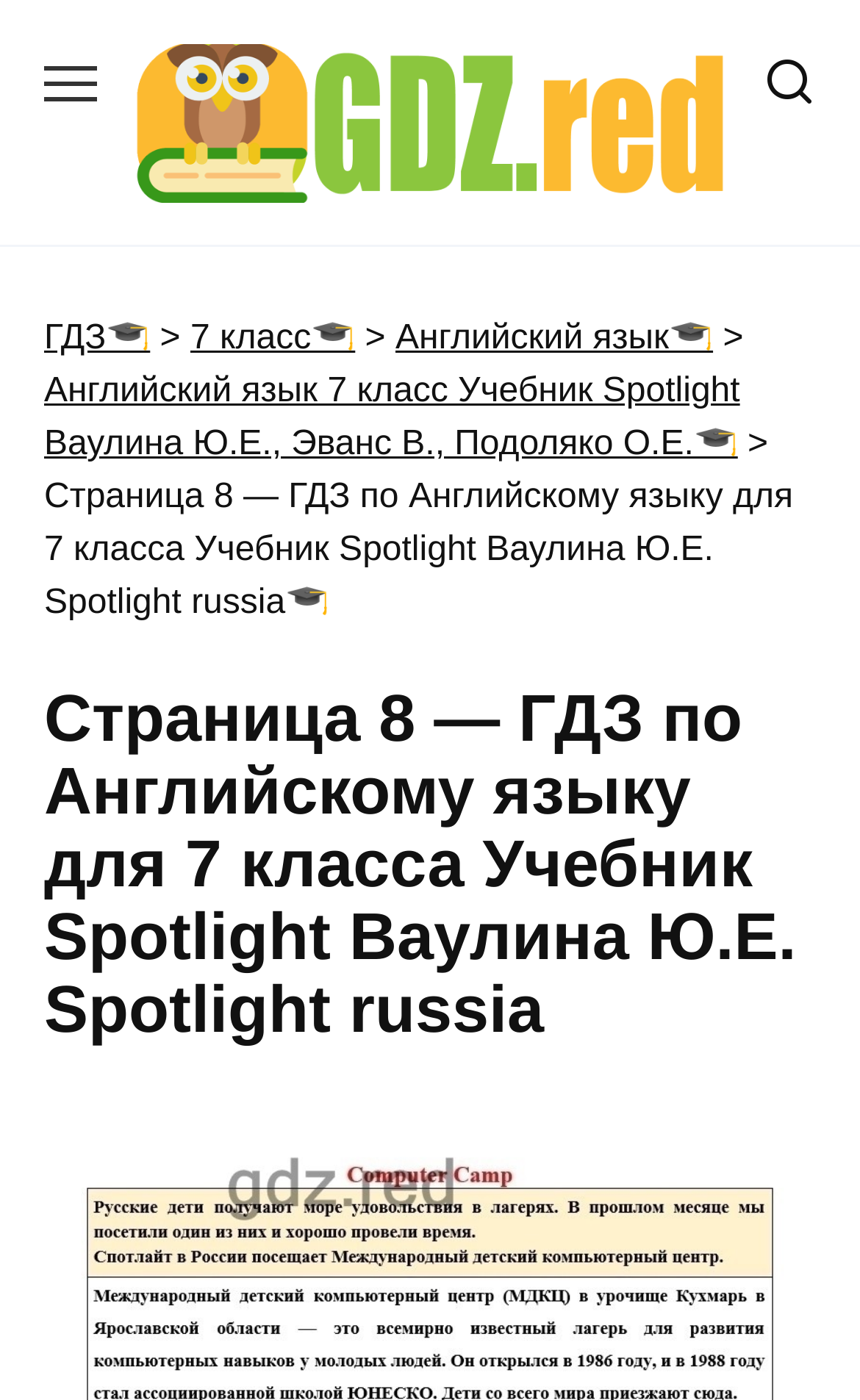Determine the bounding box for the HTML element described here: "alt="ГДЗ РЕД"". The coordinates should be given as [left, top, right, bottom] with each number being a float between 0 and 1.

[0.154, 0.112, 0.846, 0.139]